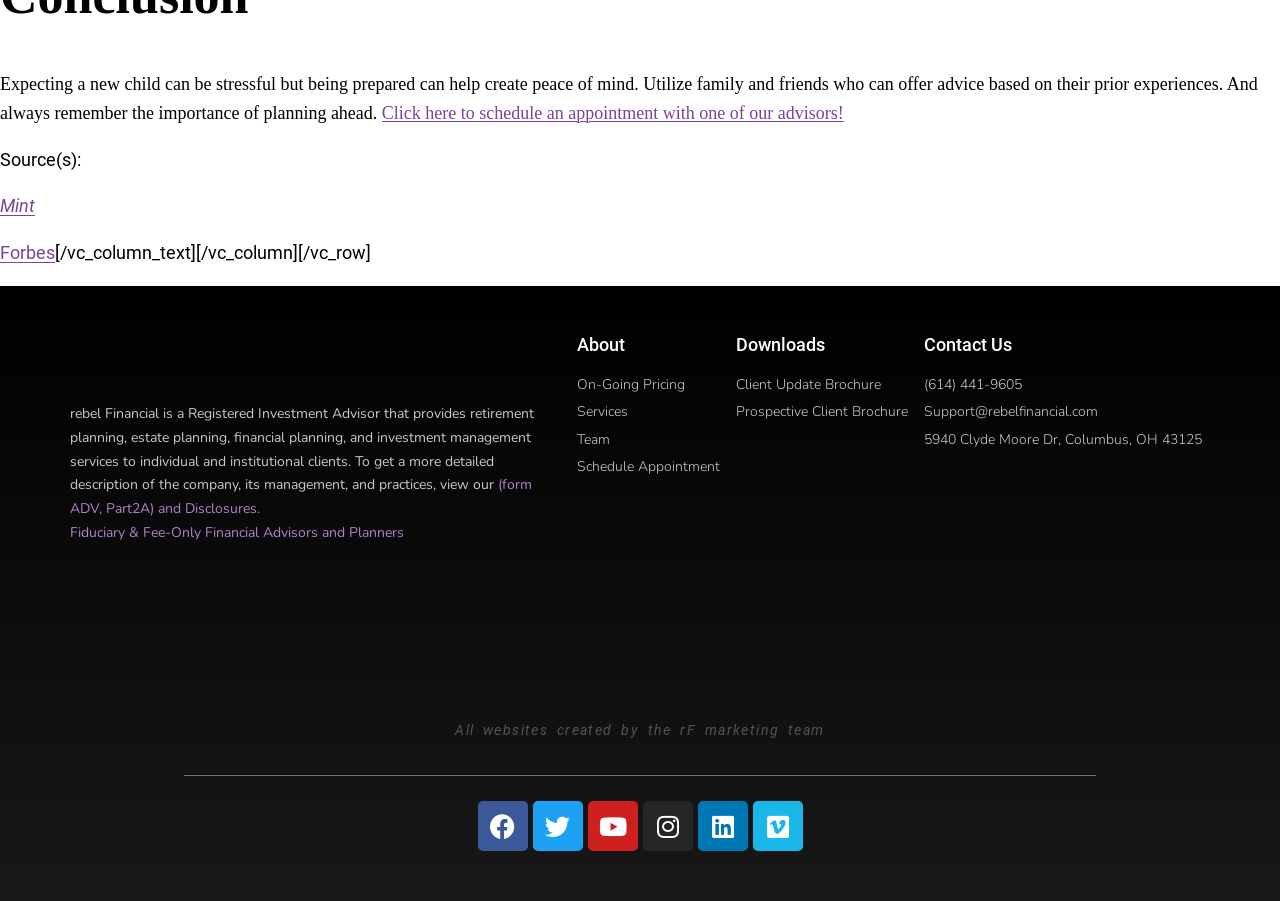Answer in one word or a short phrase: 
What is the address of the company?

5940 Clyde Moore Dr, Columbus, OH 43125